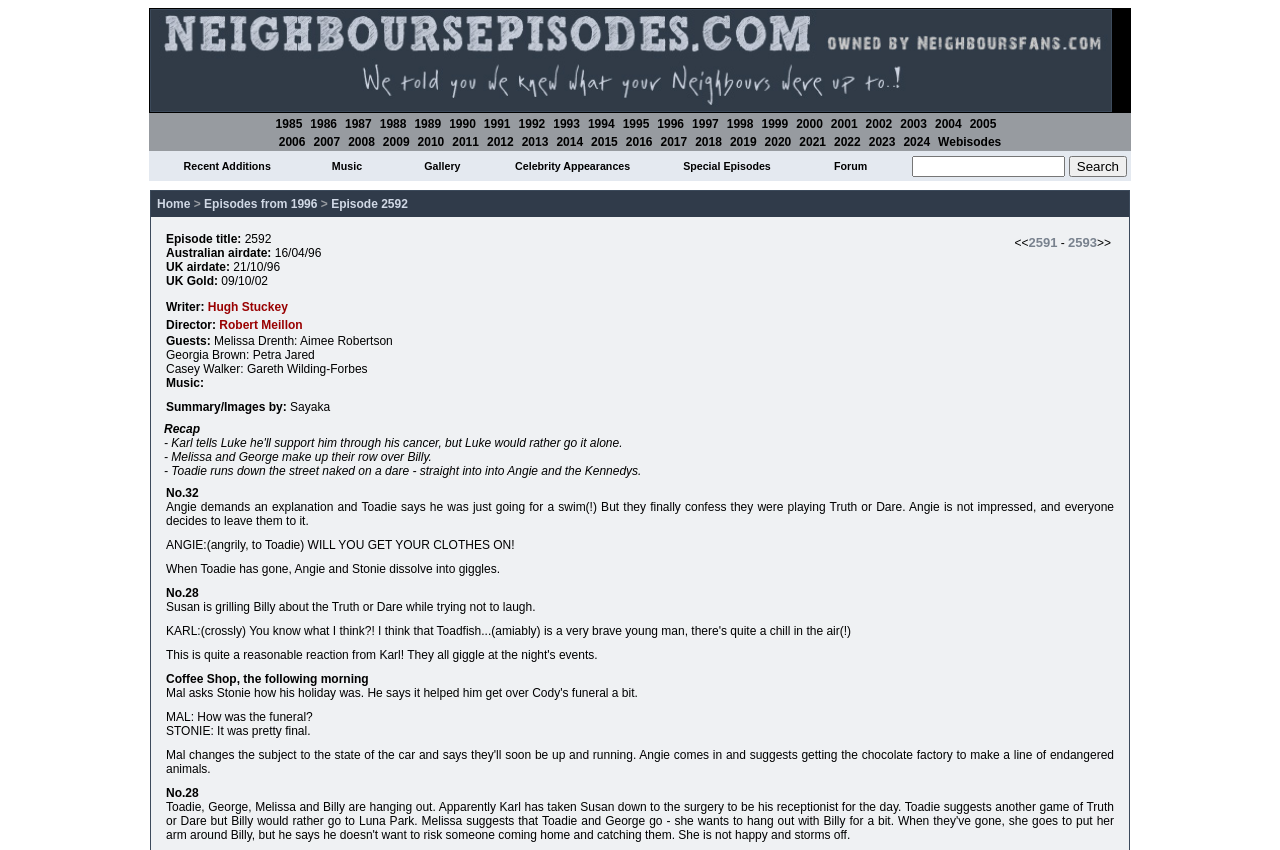Given the webpage screenshot, identify the bounding box of the UI element that matches this description: "Celebrity Appearances".

[0.402, 0.189, 0.492, 0.203]